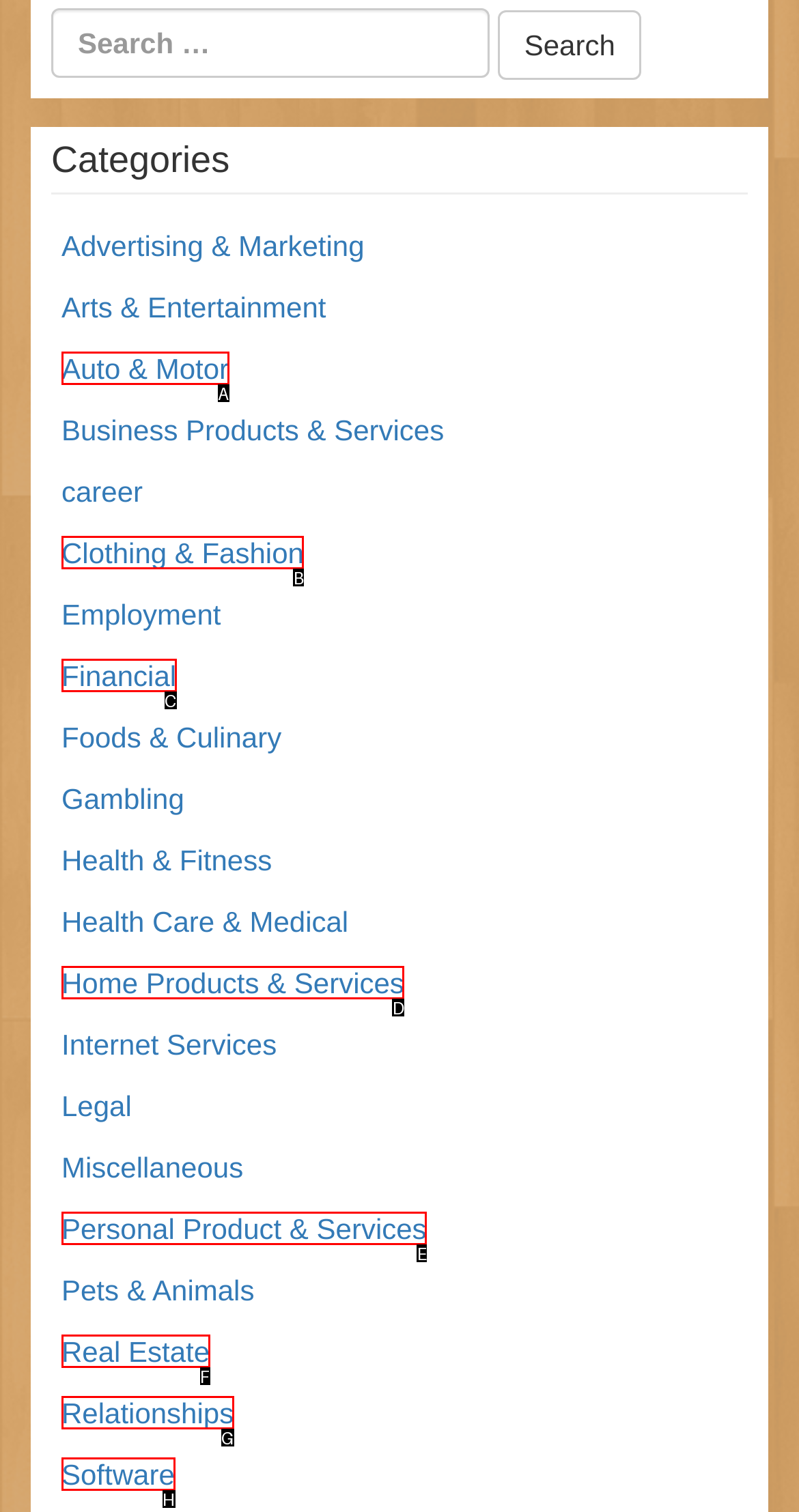For the task: Explore Software, identify the HTML element to click.
Provide the letter corresponding to the right choice from the given options.

H